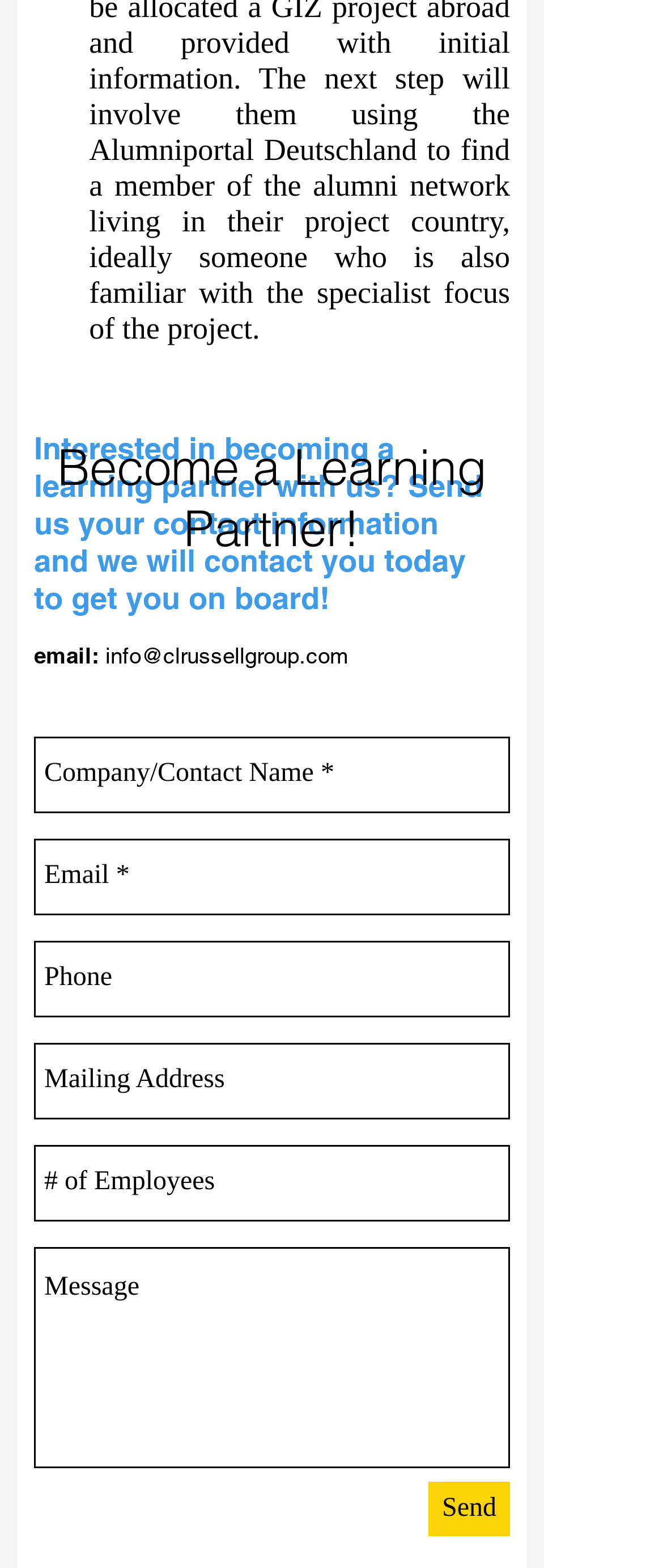Determine the bounding box coordinates of the clickable area required to perform the following instruction: "Input email". The coordinates should be represented as four float numbers between 0 and 1: [left, top, right, bottom].

[0.051, 0.535, 0.769, 0.584]